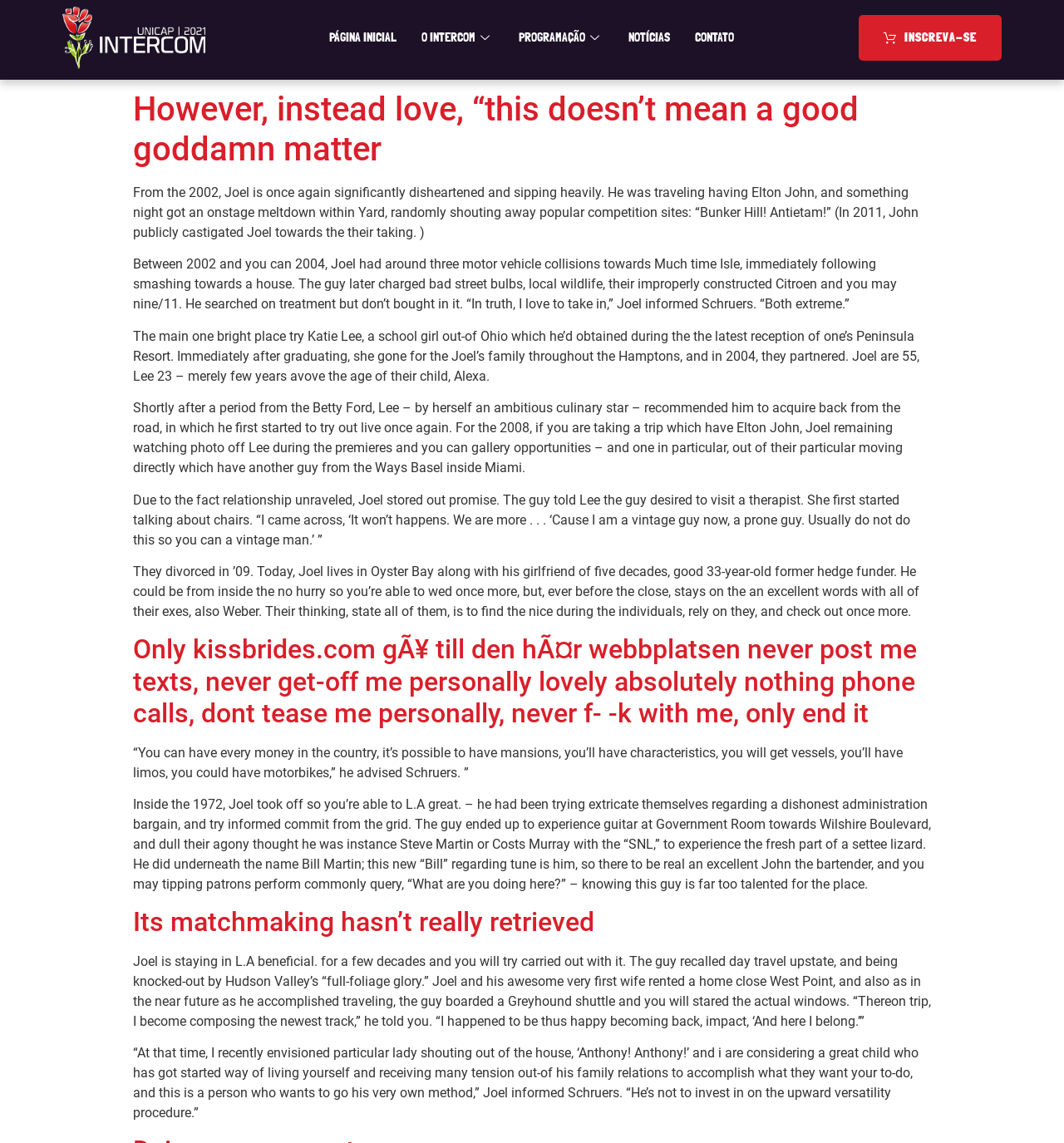Extract the primary header of the webpage and generate its text.

However, instead love, “this doesn’t mean a good goddamn matter